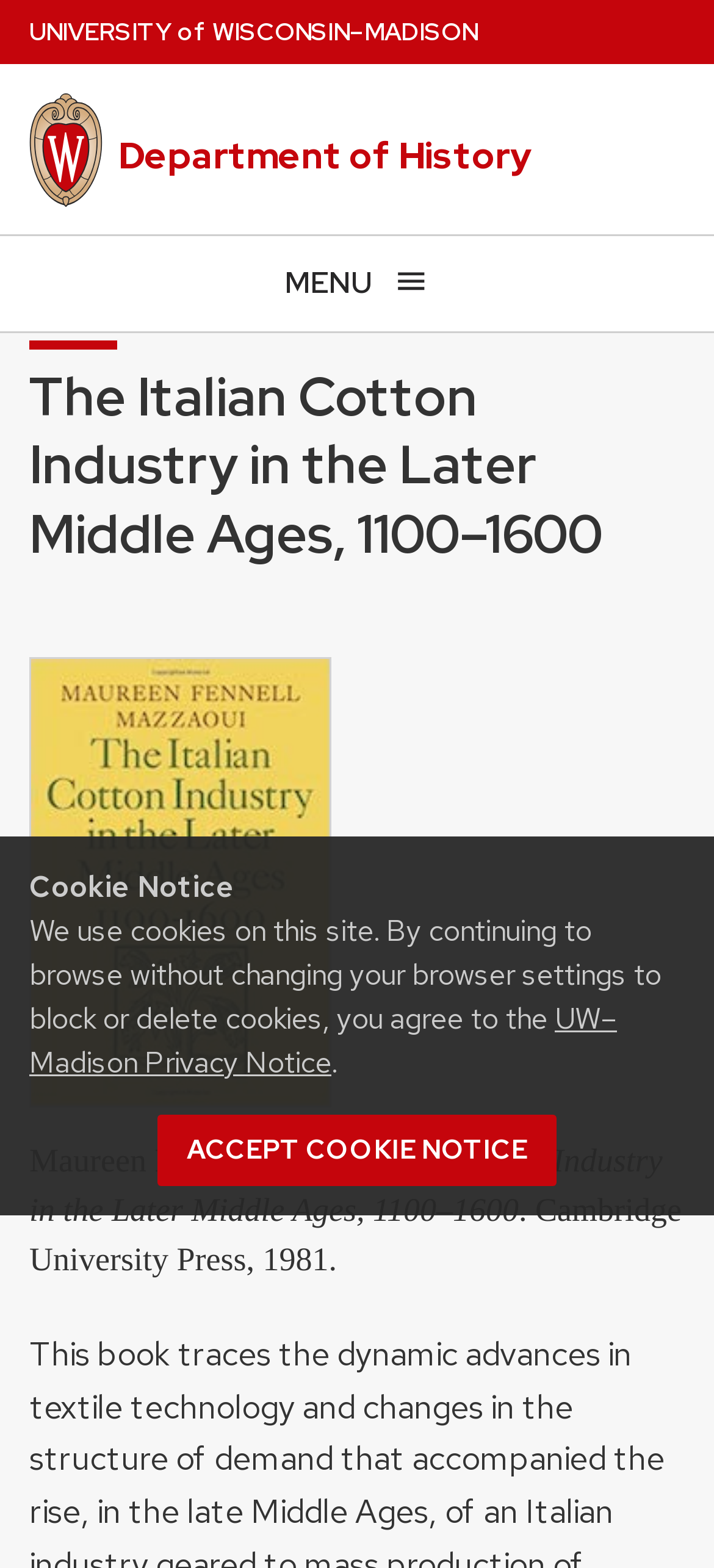What is the publication year of the book?
Refer to the image and provide a concise answer in one word or phrase.

1981